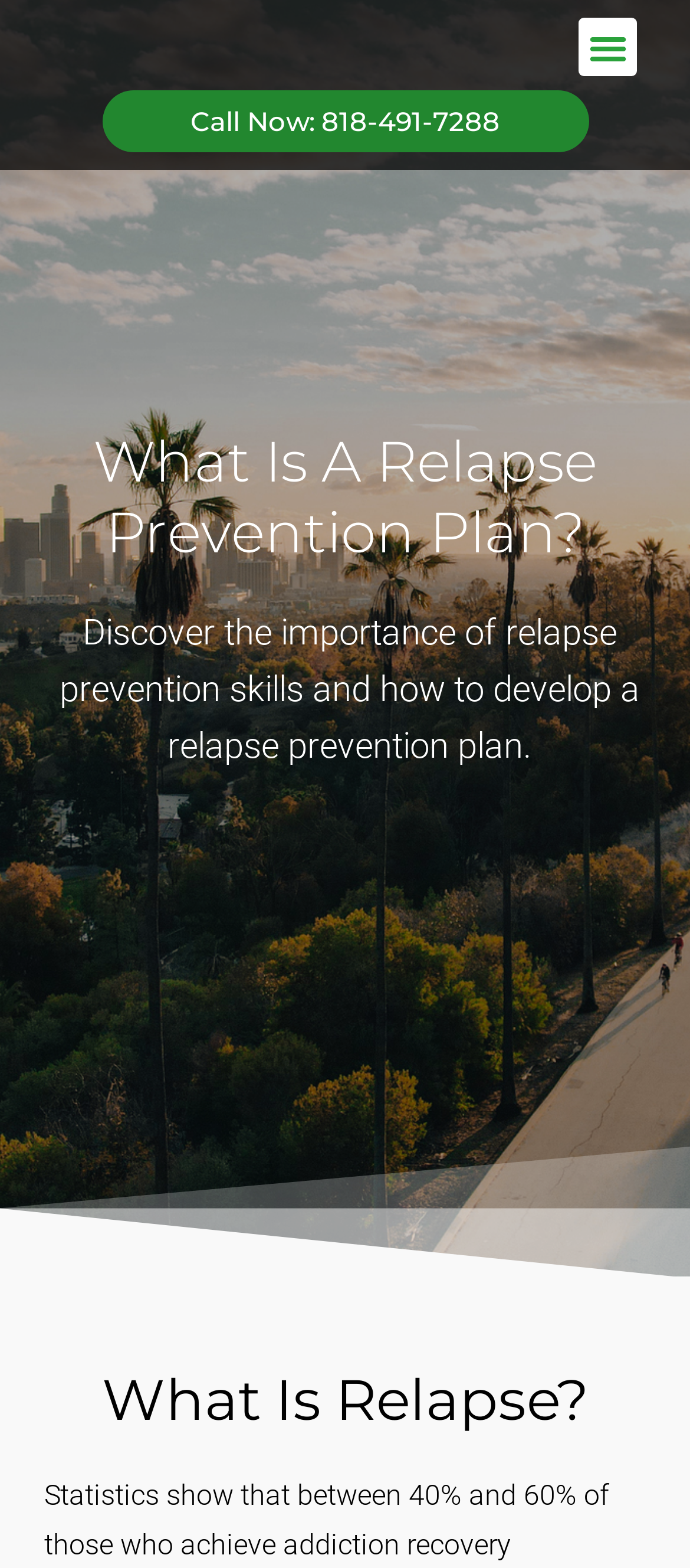Can you find the bounding box coordinates for the UI element given this description: "Call Now: 818-491-7288"? Provide the coordinates as four float numbers between 0 and 1: [left, top, right, bottom].

[0.147, 0.058, 0.853, 0.097]